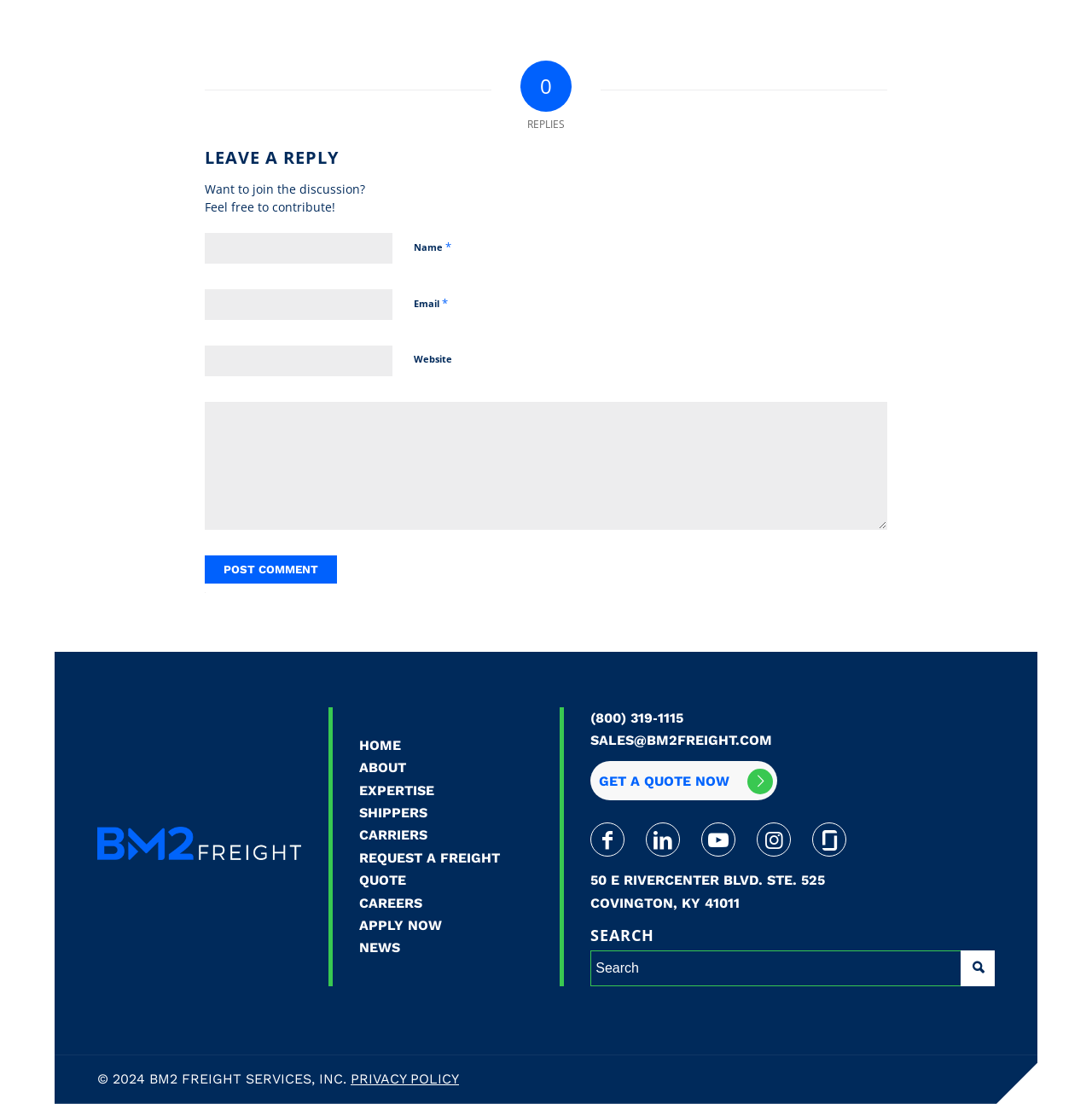Based on the element description: "Get a quote now", identify the bounding box coordinates for this UI element. The coordinates must be four float numbers between 0 and 1, listed as [left, top, right, bottom].

[0.541, 0.689, 0.712, 0.725]